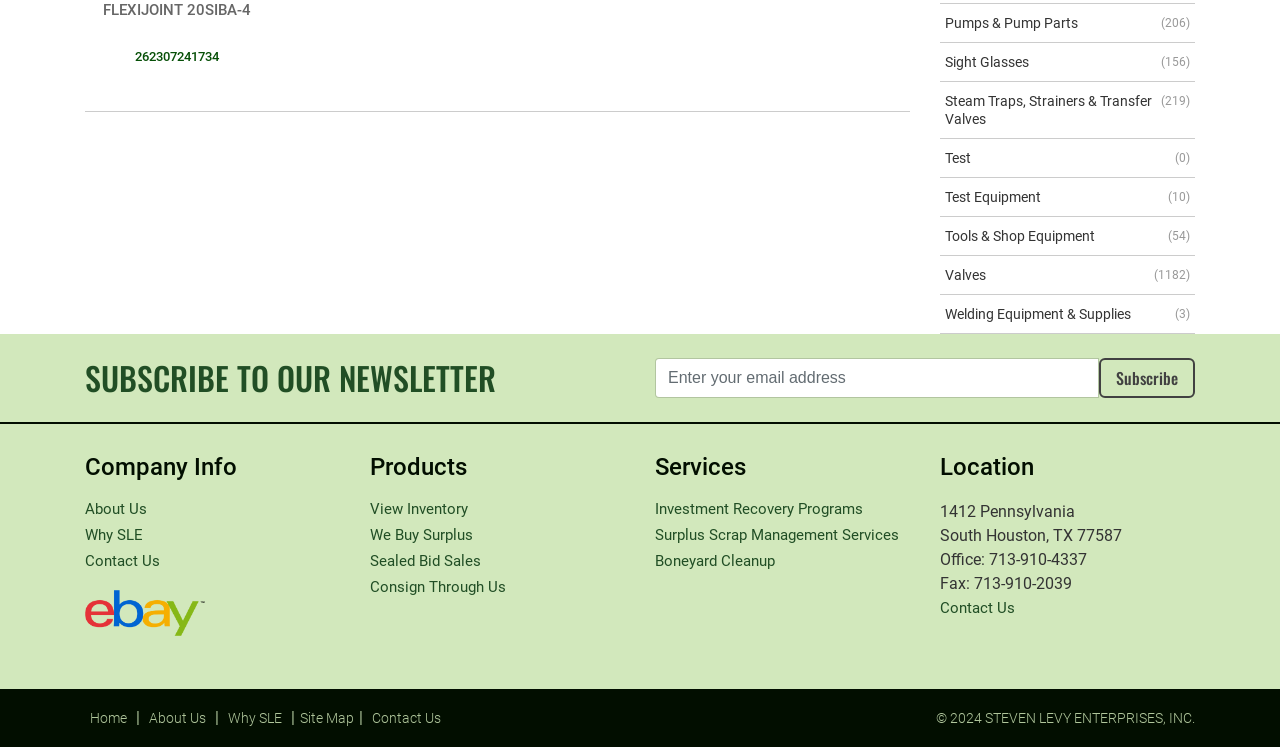Identify the bounding box coordinates of the clickable section necessary to follow the following instruction: "Contact Us". The coordinates should be presented as four float numbers from 0 to 1, i.e., [left, top, right, bottom].

[0.066, 0.739, 0.266, 0.764]